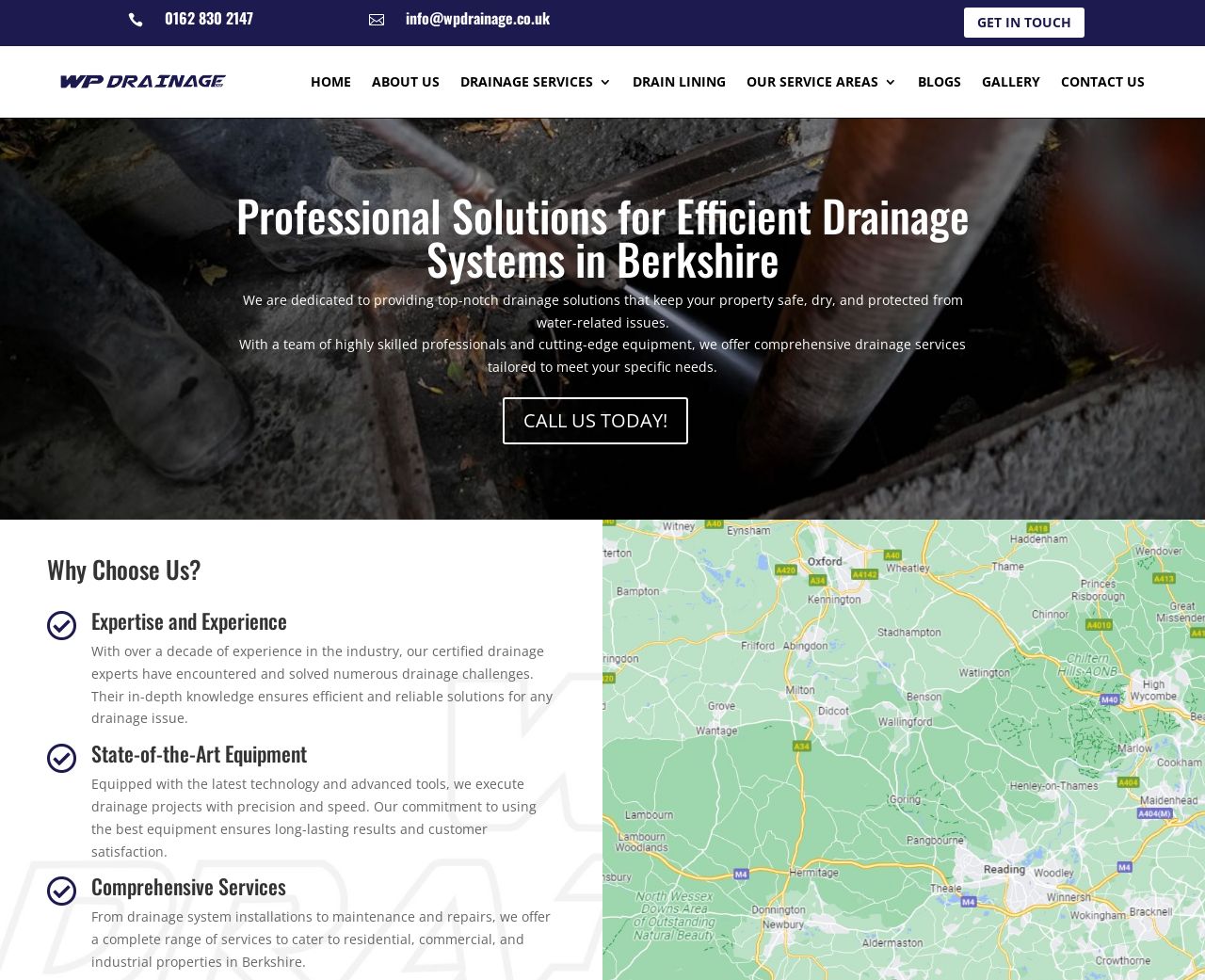Based on the image, please respond to the question with as much detail as possible:
How experienced are the company's drainage experts?

The company's certified drainage experts have over a decade of experience in the industry, which enables them to provide efficient and reliable solutions for any drainage issue, as mentioned in the expertise and experience section.